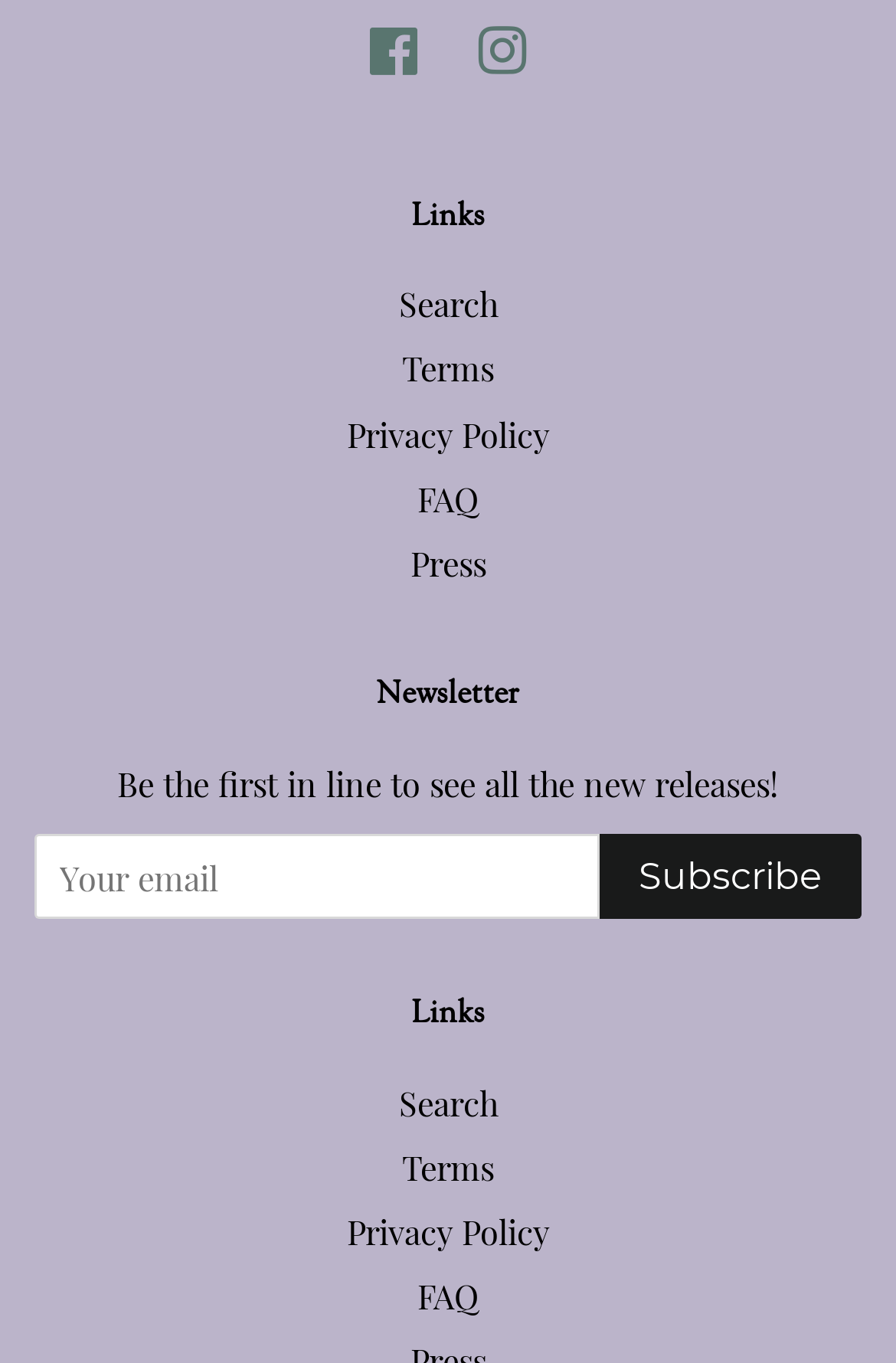Could you find the bounding box coordinates of the clickable area to complete this instruction: "Check the FAQ"?

[0.465, 0.349, 0.535, 0.382]